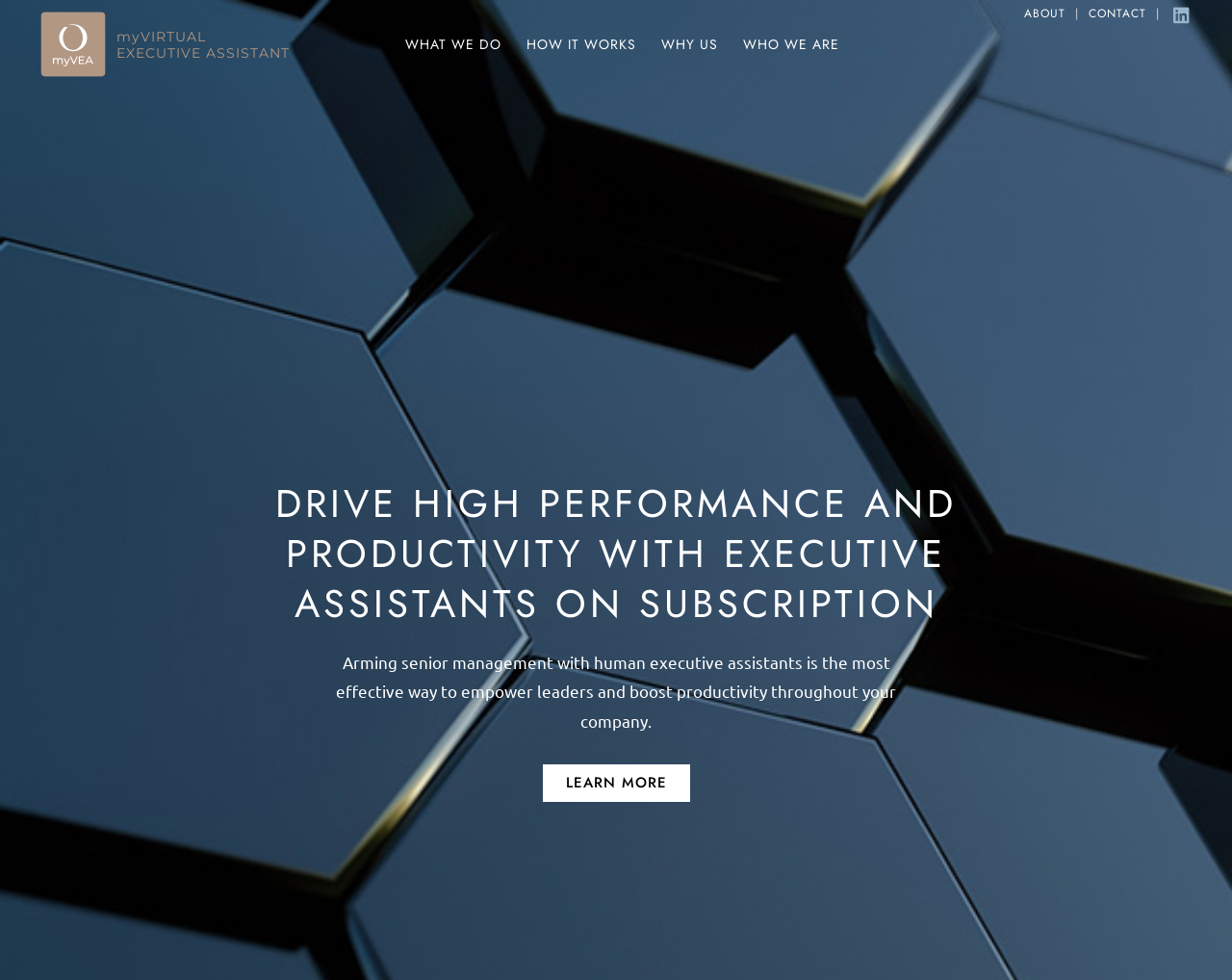What are the two options at the top-right corner of the webpage?
Craft a detailed and extensive response to the question.

The two options at the top-right corner of the webpage can be found by looking at the links located at the top-right corner, which are 'ABOUT' and 'CONTACT'.